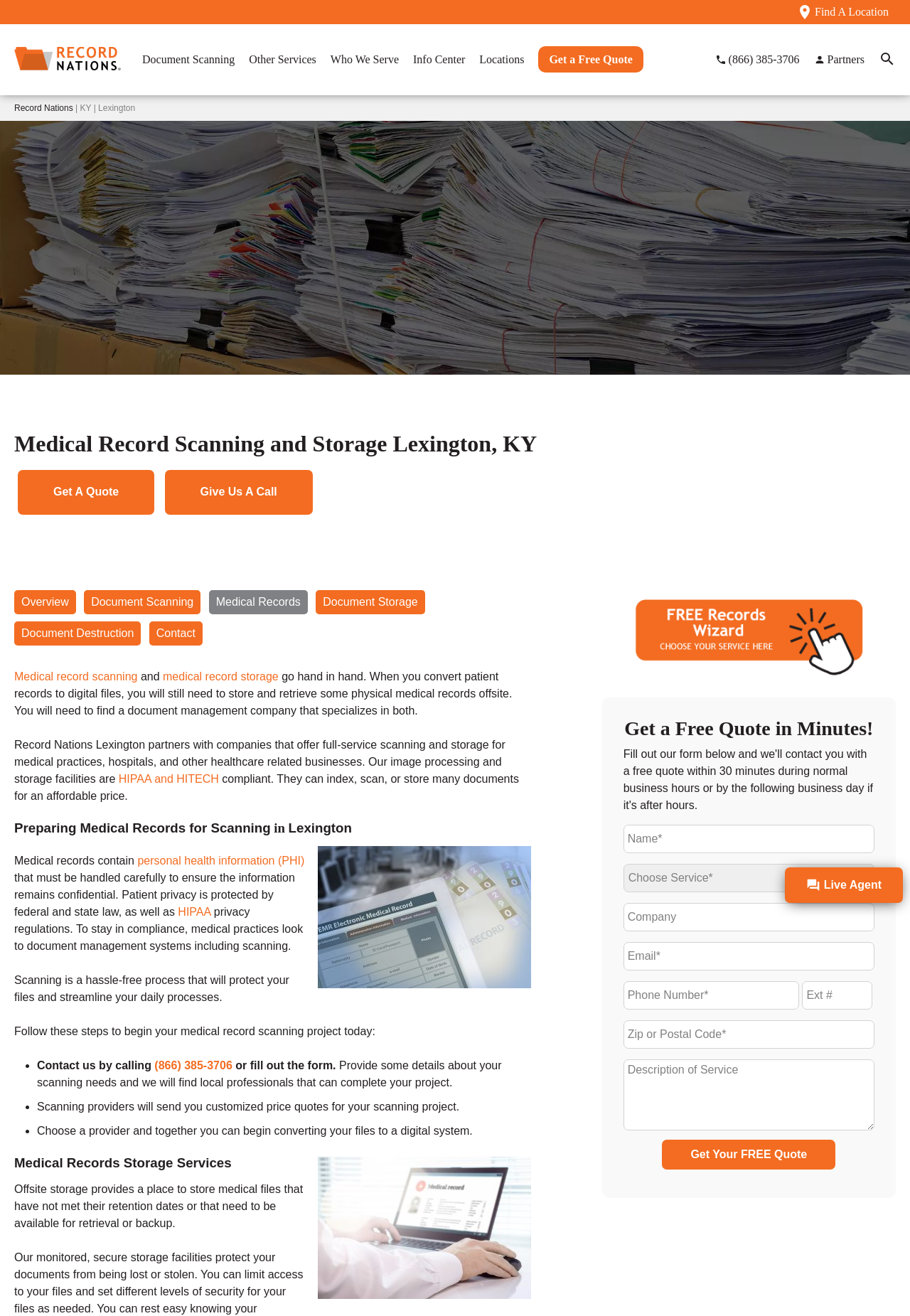Please find the main title text of this webpage.

Medical Record Scanning and Storage Lexington, KY